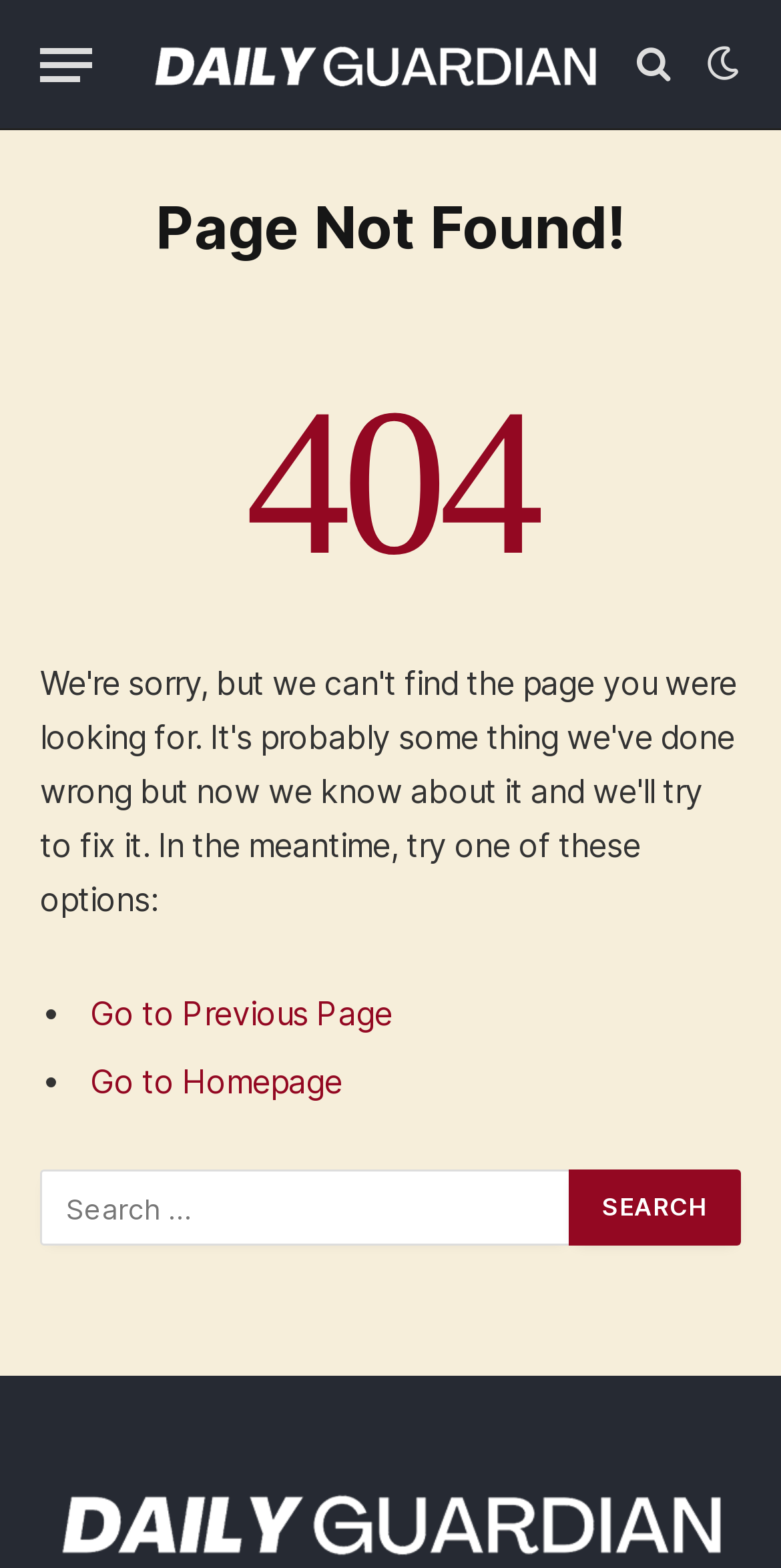Offer a detailed explanation of the webpage layout and contents.

The webpage is a "Page Not Found" error page from the Daily Guardian. At the top left, there is a "Menu" button. Next to it, on the top center, is a link to the Daily Guardian, accompanied by an image with the same name. On the top right, there are three links, represented by icons, which are aligned horizontally.

Below the top section, a prominent heading "Page Not Found!" is displayed, spanning almost the entire width of the page. Underneath the heading, a large "404" text is centered on the page.

Further down, there are two bullet points, each with a link. The first link is "Go to Previous Page", and the second link is "Go to Homepage". These links are aligned vertically and are positioned on the left side of the page.

At the bottom of the page, there is a search bar that spans almost the entire width of the page. The search bar has a text input field labeled "Search for:" and a "Search" button on the right side, which contains the text "SEARCH".